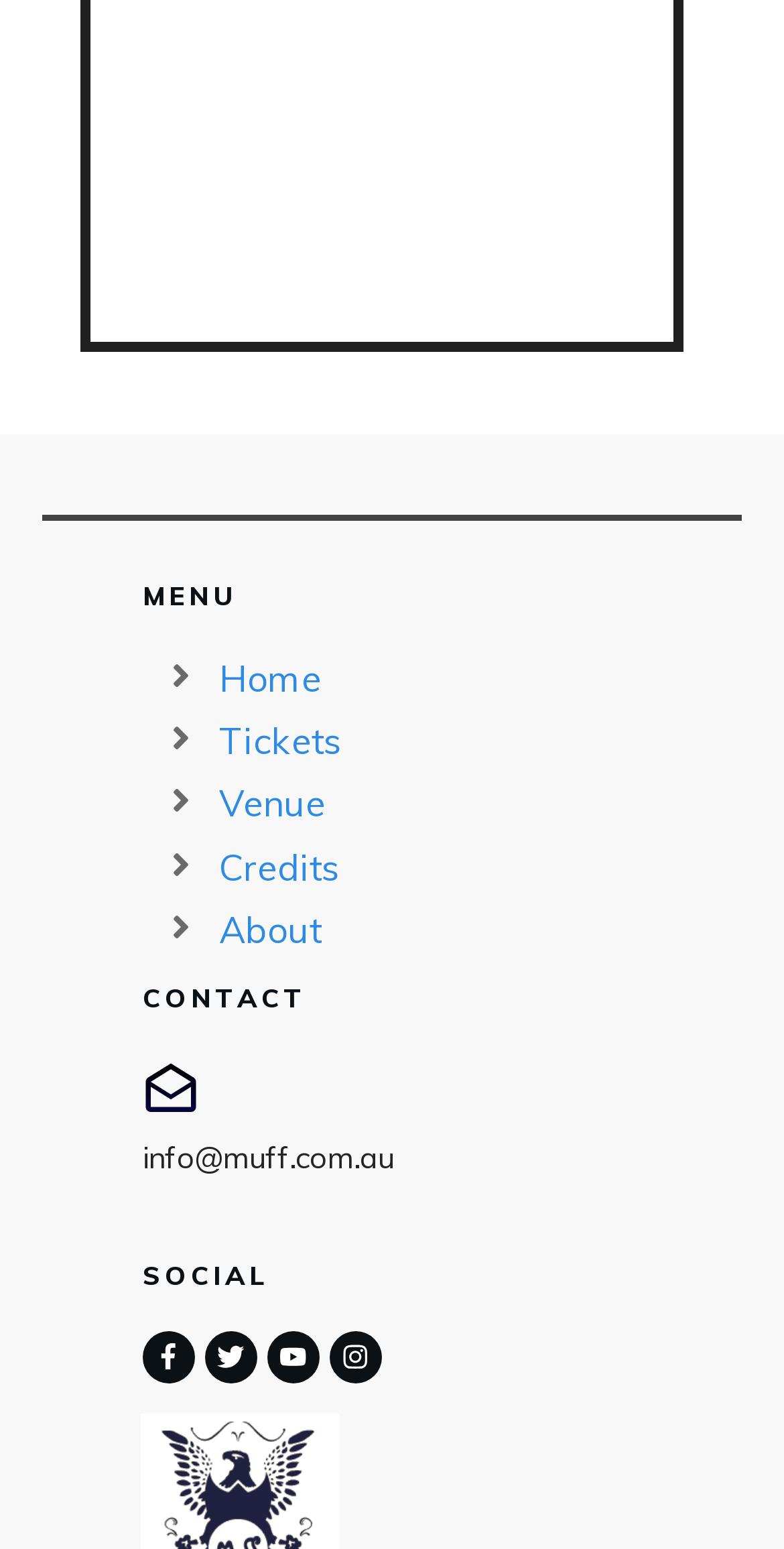What is the second menu item?
Answer the question with a detailed explanation, including all necessary information.

I looked at the links under the 'MENU' static text and found that the second one is 'Tickets'.